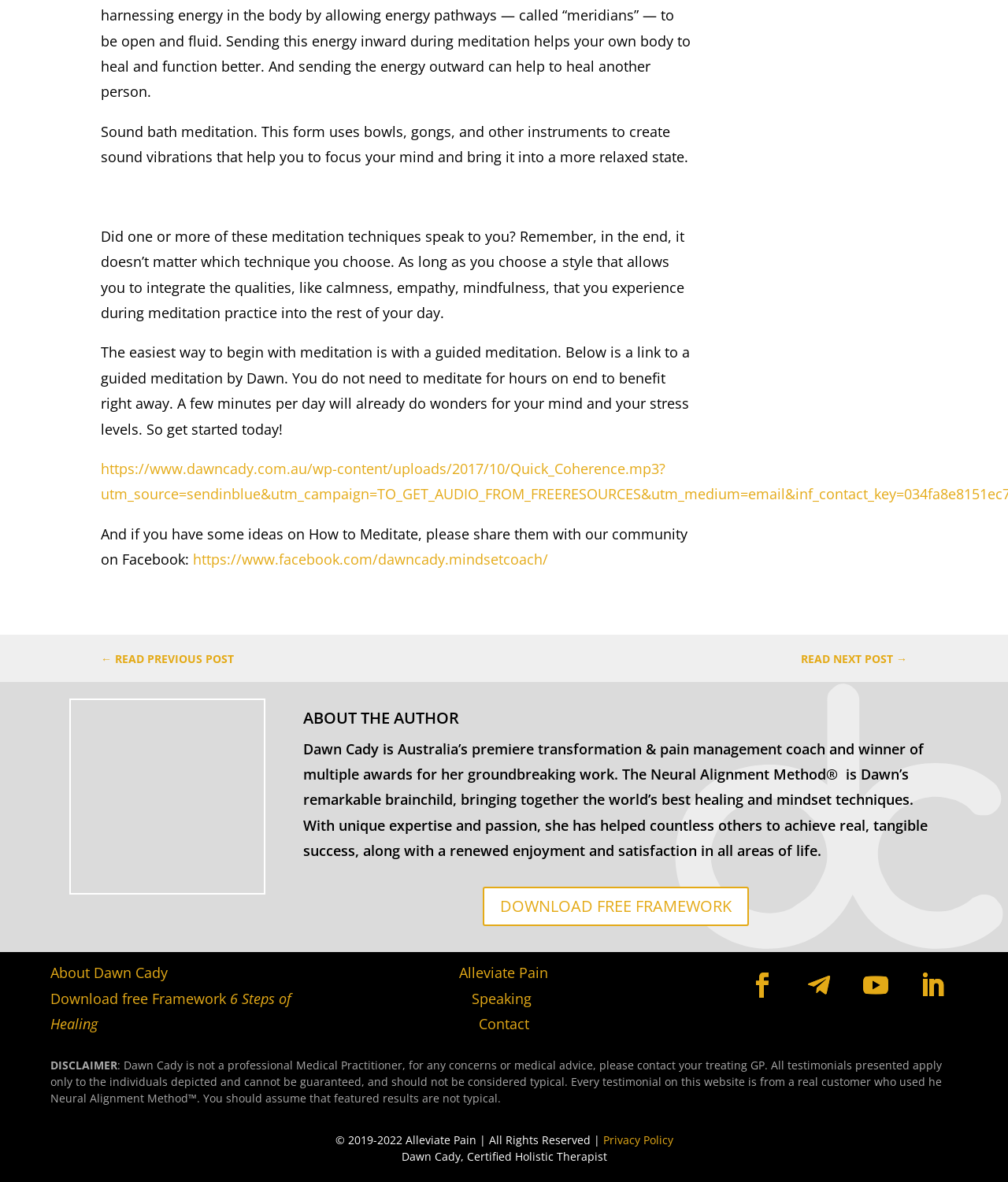Identify the bounding box coordinates of the specific part of the webpage to click to complete this instruction: "Read the next post".

[0.795, 0.547, 0.9, 0.568]